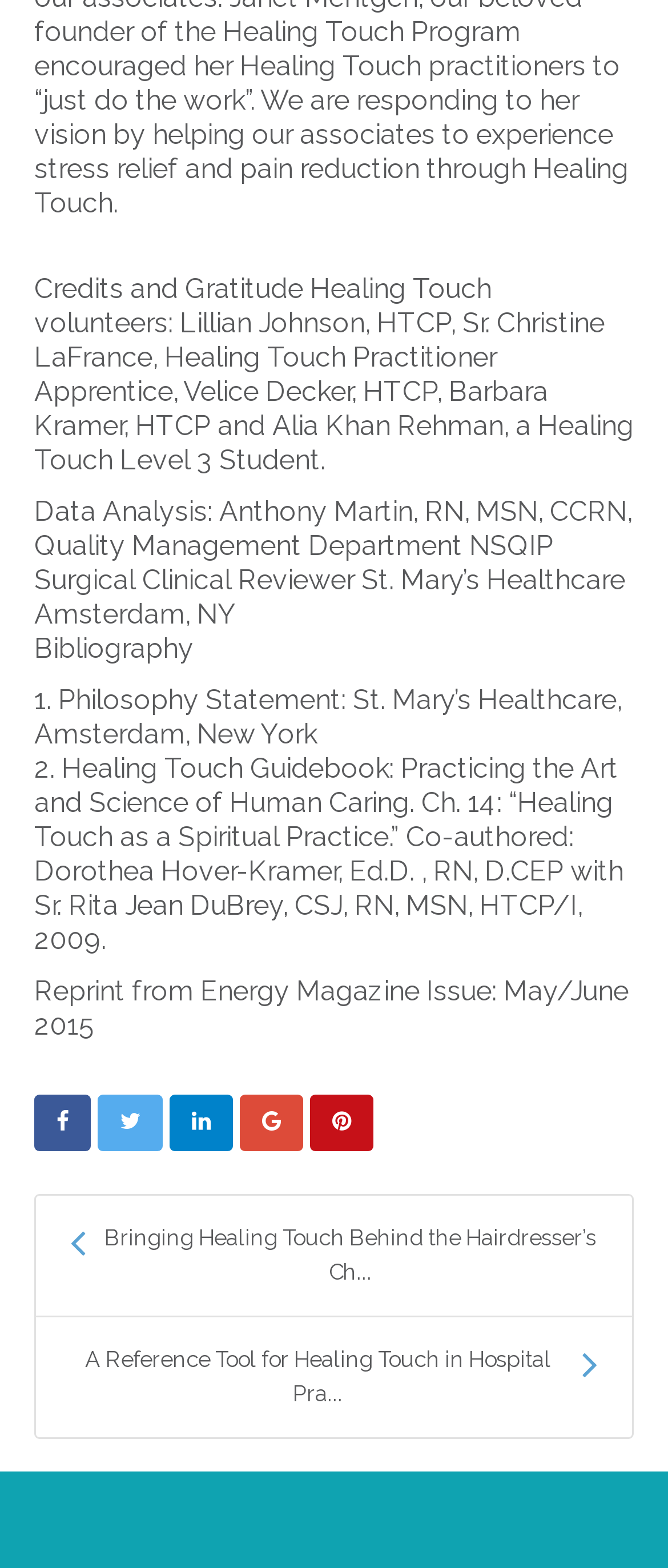What is the first bibliography item?
Refer to the image and provide a one-word or short phrase answer.

Philosophy Statement